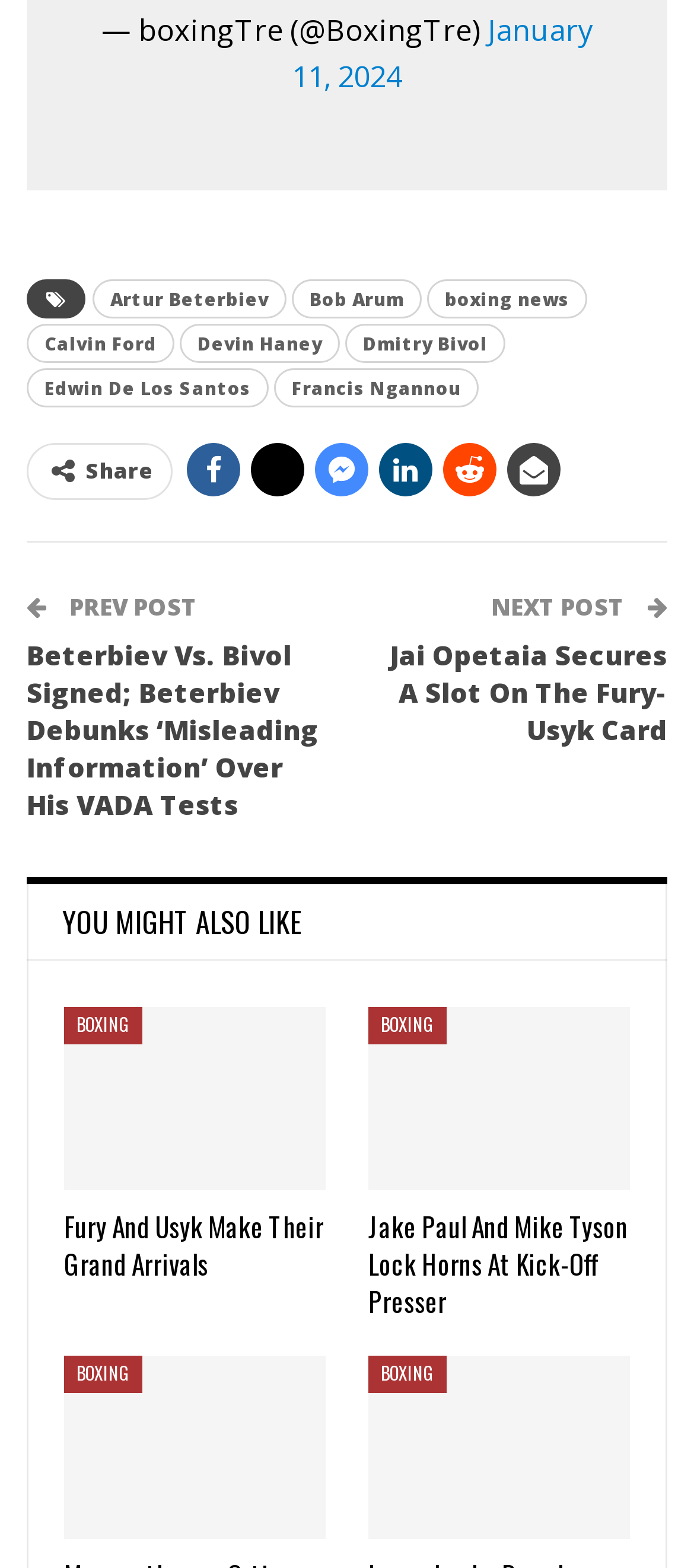Pinpoint the bounding box coordinates for the area that should be clicked to perform the following instruction: "Share the post".

[0.123, 0.29, 0.221, 0.309]